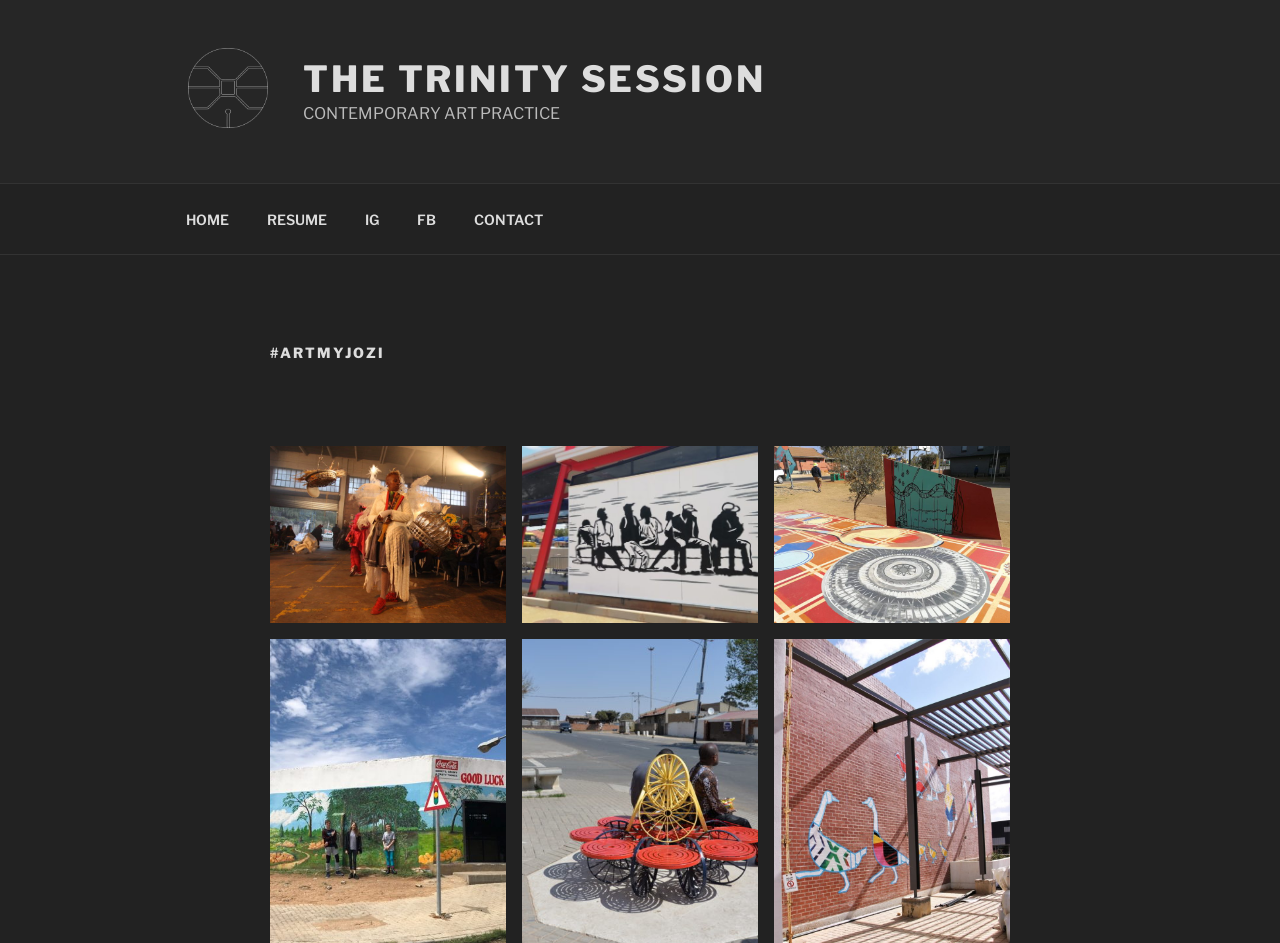What is the first menu item in the top menu?
Using the picture, provide a one-word or short phrase answer.

HOME